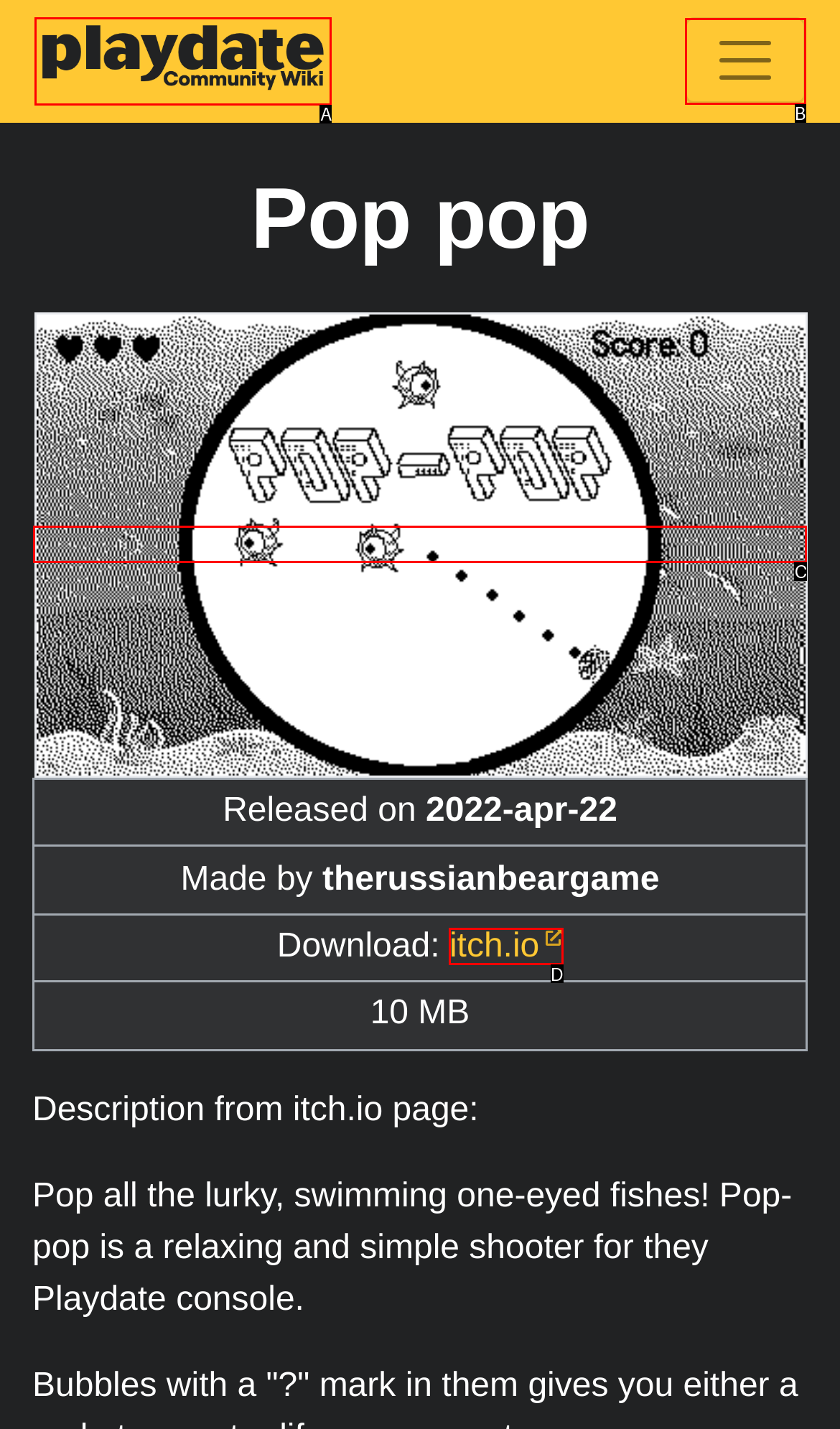Choose the option that best matches the description: aria-label="Toggle navigation"
Indicate the letter of the matching option directly.

B